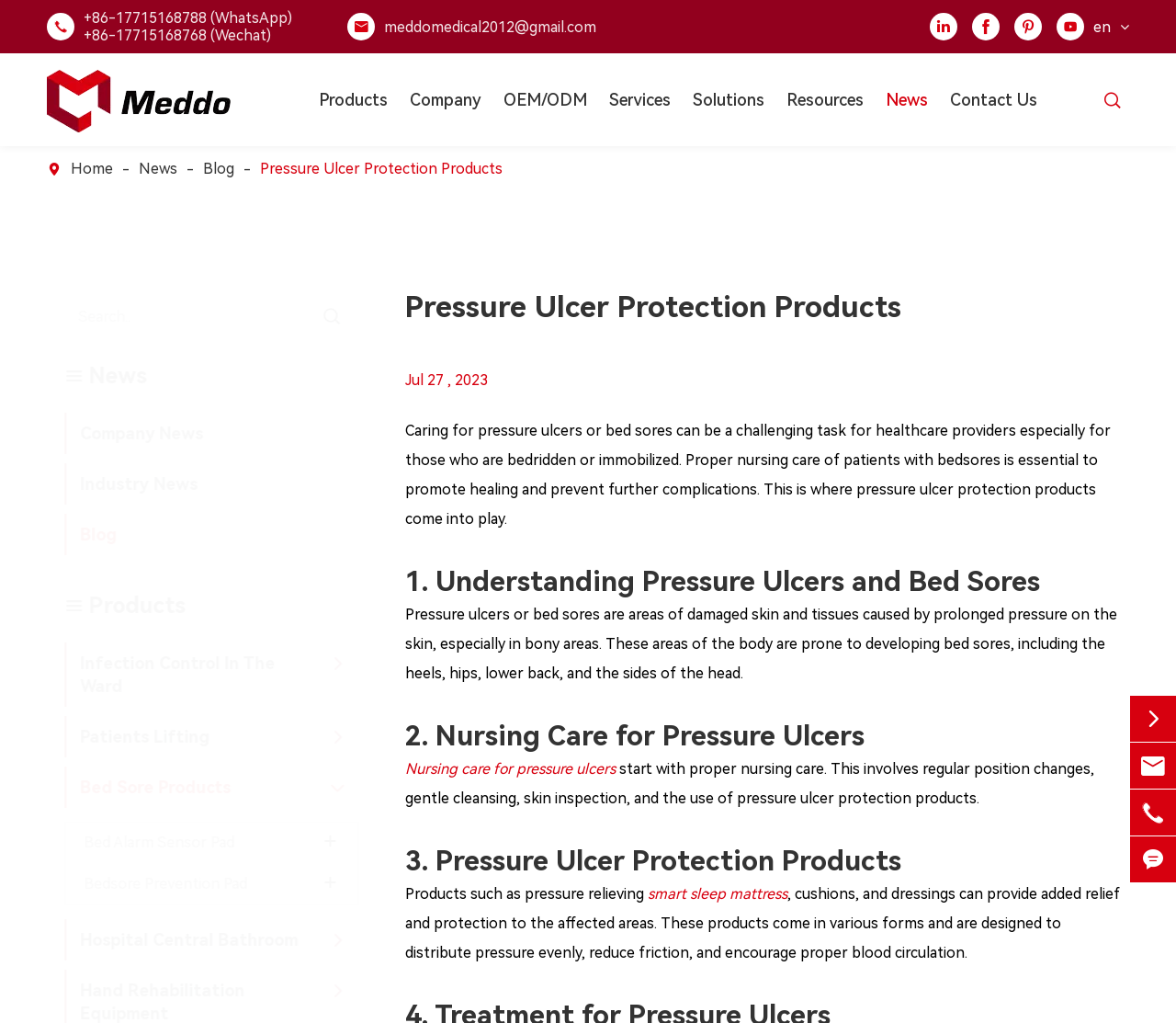Determine the bounding box coordinates of the clickable element necessary to fulfill the instruction: "Go to the 'Quran Sharif' page". Provide the coordinates as four float numbers within the 0 to 1 range, i.e., [left, top, right, bottom].

None